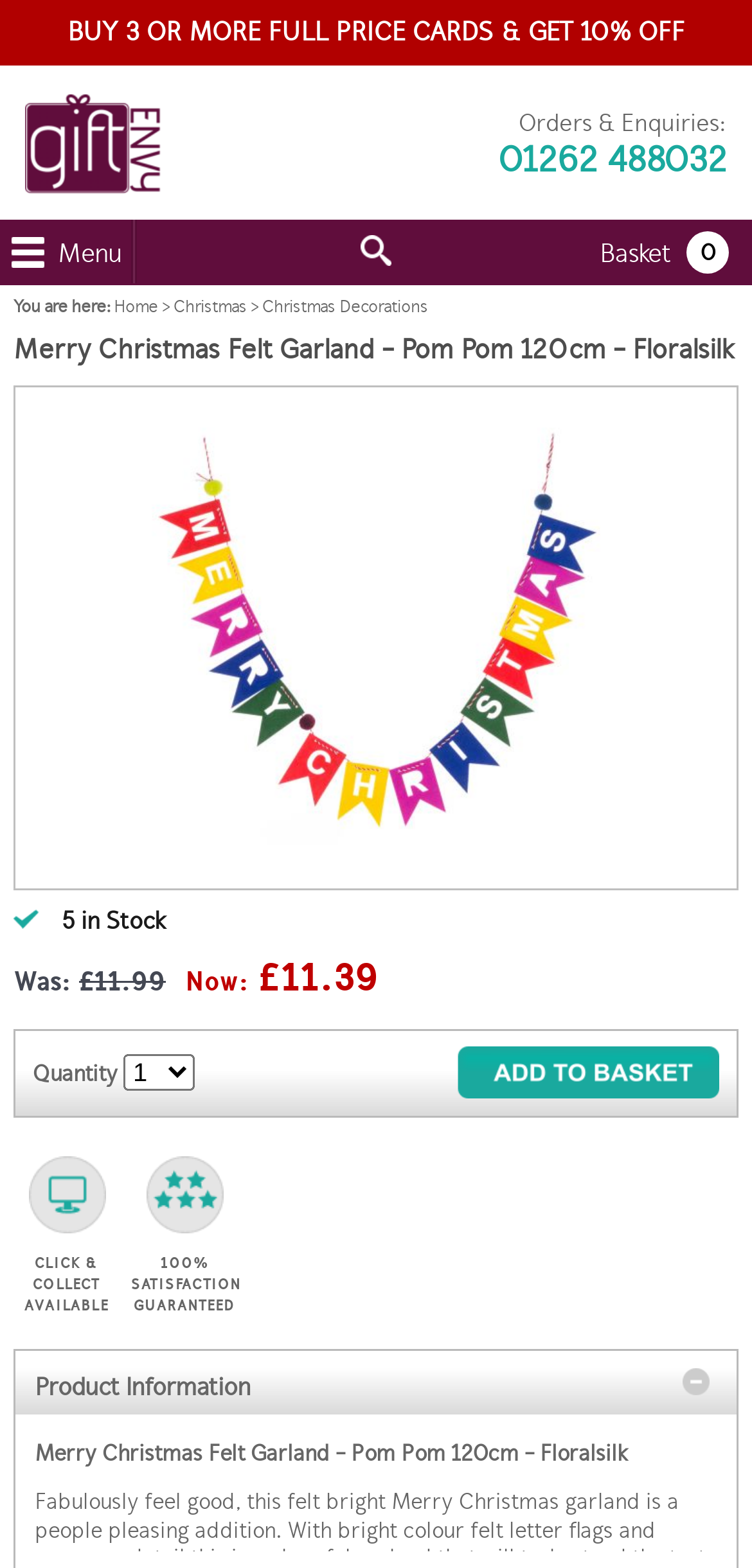Select the bounding box coordinates of the element I need to click to carry out the following instruction: "Submit search".

[0.828, 0.197, 0.941, 0.227]